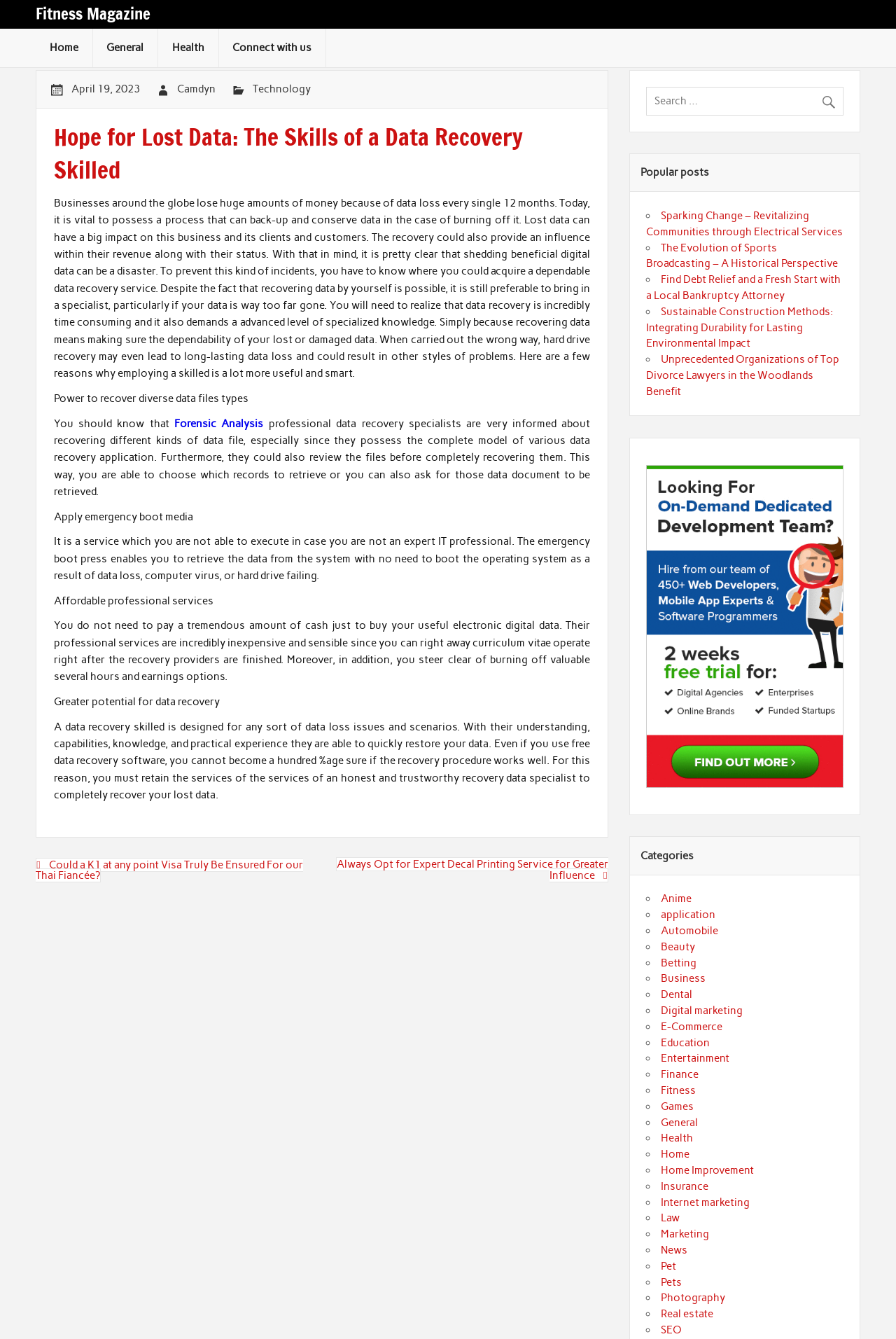Please give a succinct answer to the question in one word or phrase:
What is the consequence of losing data?

Big impact on business